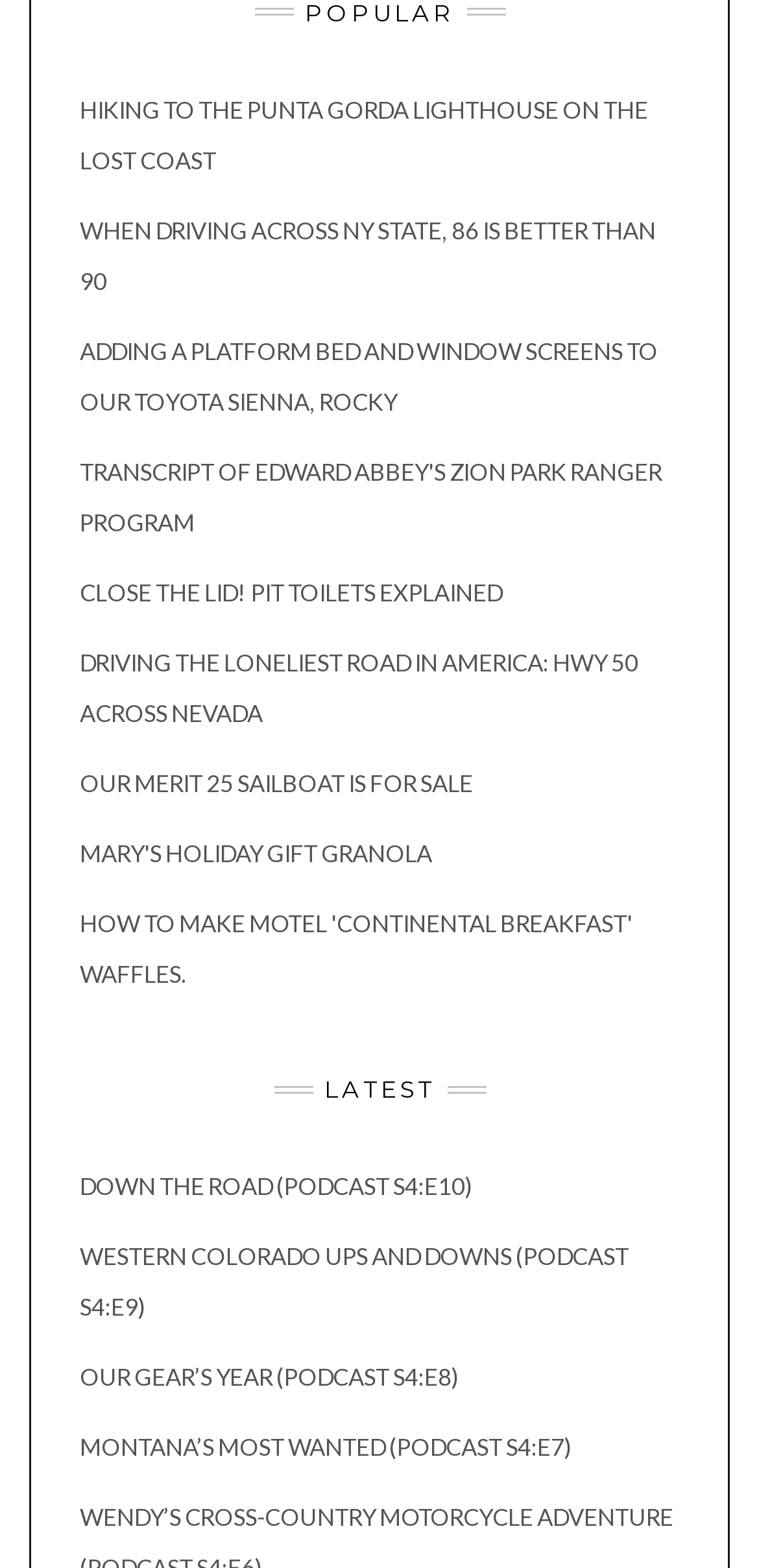Using the description "Our Gear’s Year (Podcast S4:E8)", locate and provide the bounding box of the UI element.

[0.105, 0.869, 0.605, 0.888]